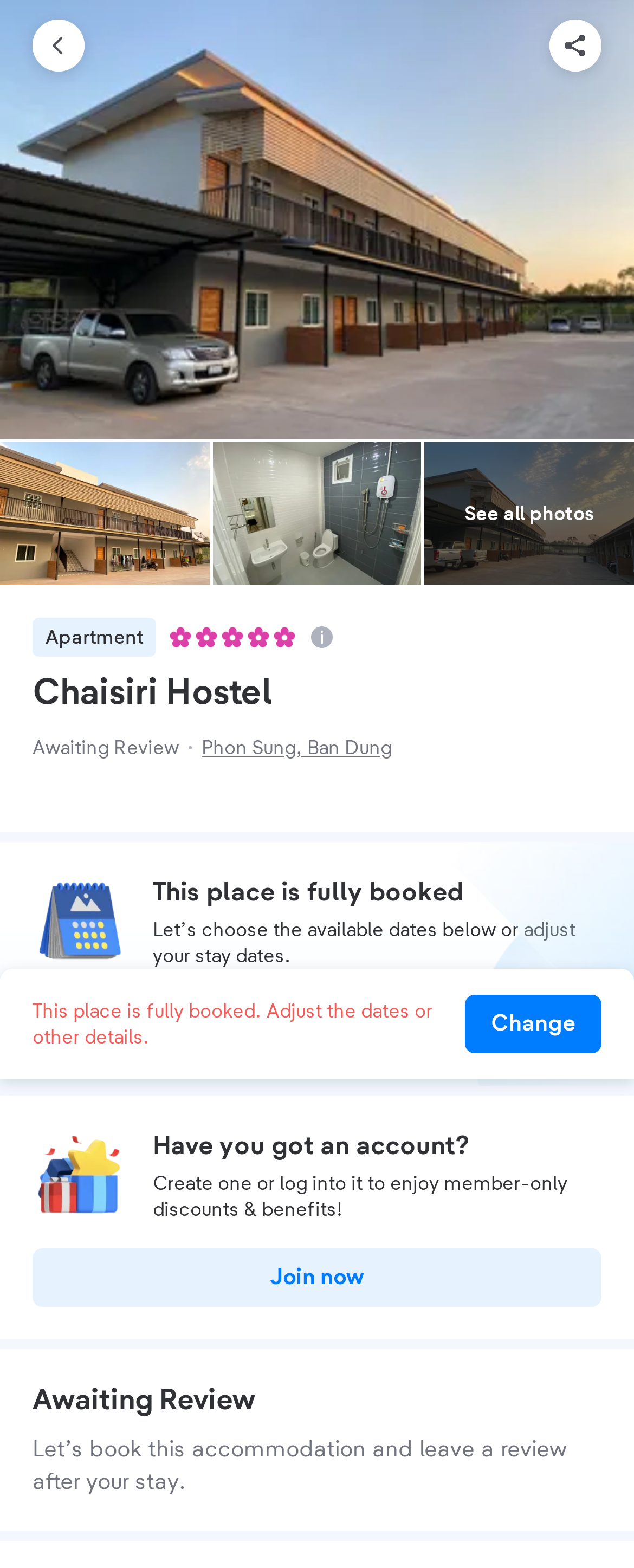Calculate the bounding box coordinates of the UI element given the description: "aria-label="Back"".

[0.051, 0.012, 0.133, 0.046]